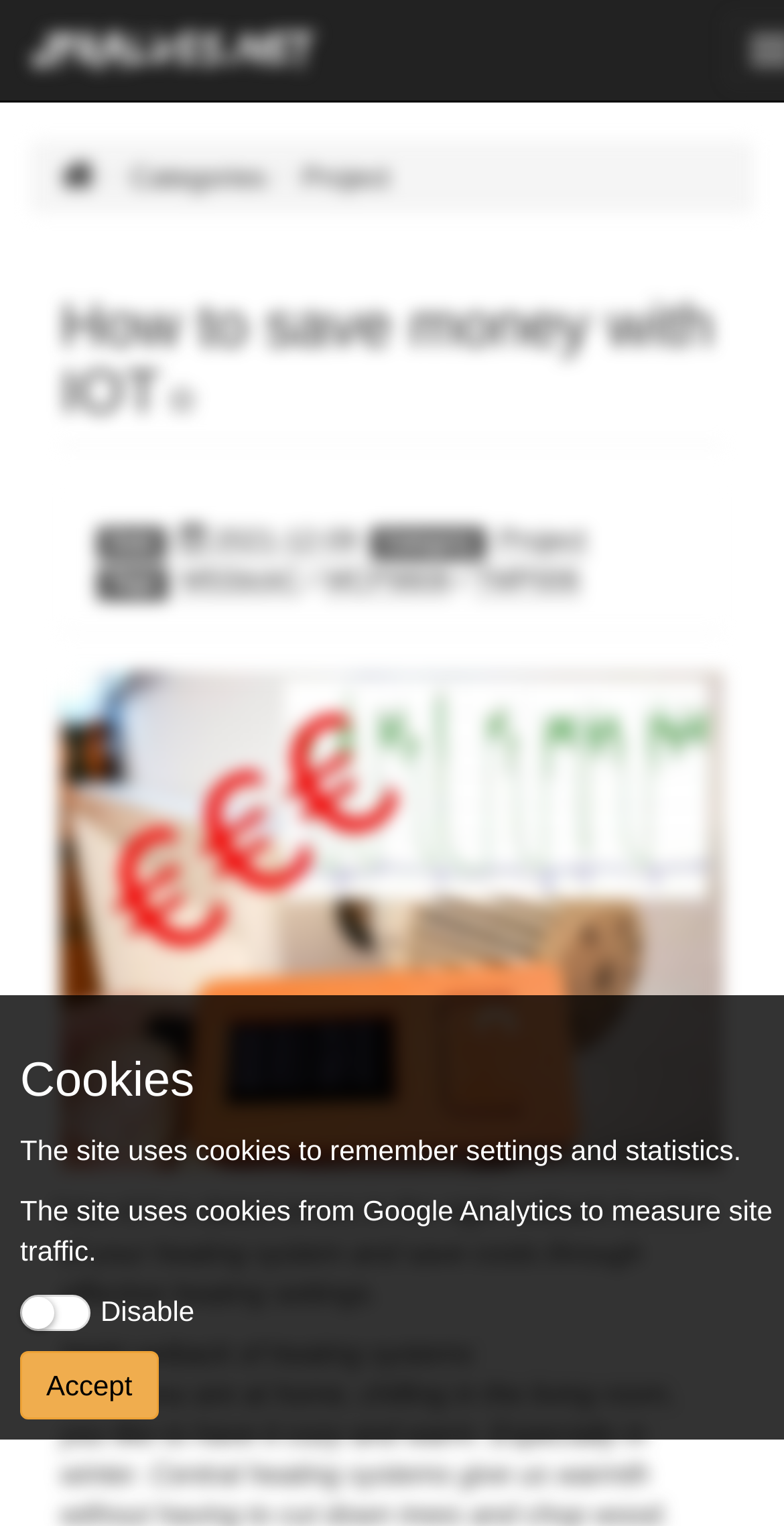Please give a concise answer to this question using a single word or phrase: 
What is the purpose of the website?

Save money with IOT